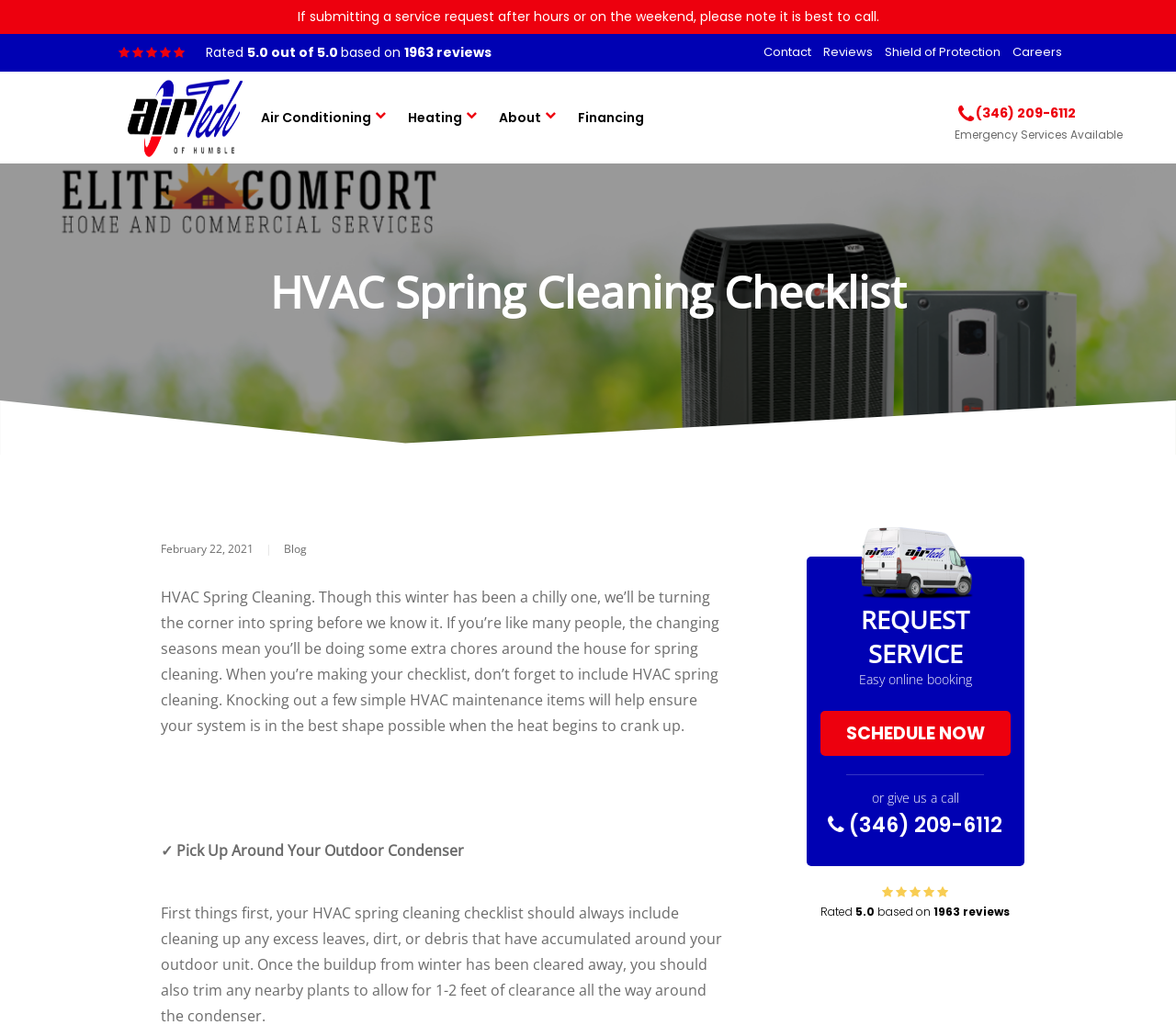Locate the bounding box coordinates of the UI element described by: "Heating". Provide the coordinates as four float numbers between 0 and 1, formatted as [left, top, right, bottom].

[0.347, 0.078, 0.393, 0.151]